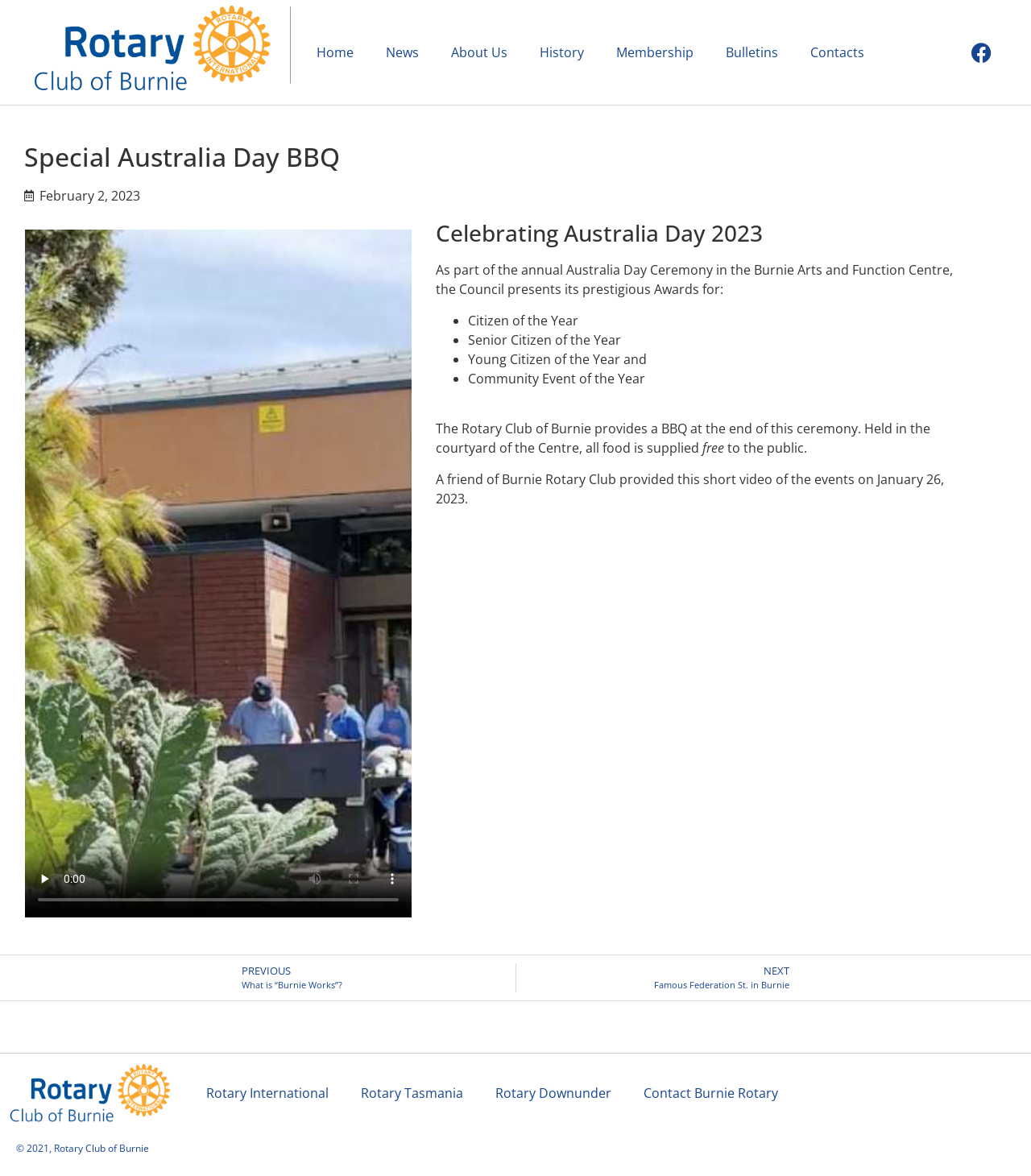Identify the bounding box coordinates of the element to click to follow this instruction: 'Watch the video in full screen'. Ensure the coordinates are four float values between 0 and 1, provided as [left, top, right, bottom].

[0.325, 0.731, 0.362, 0.764]